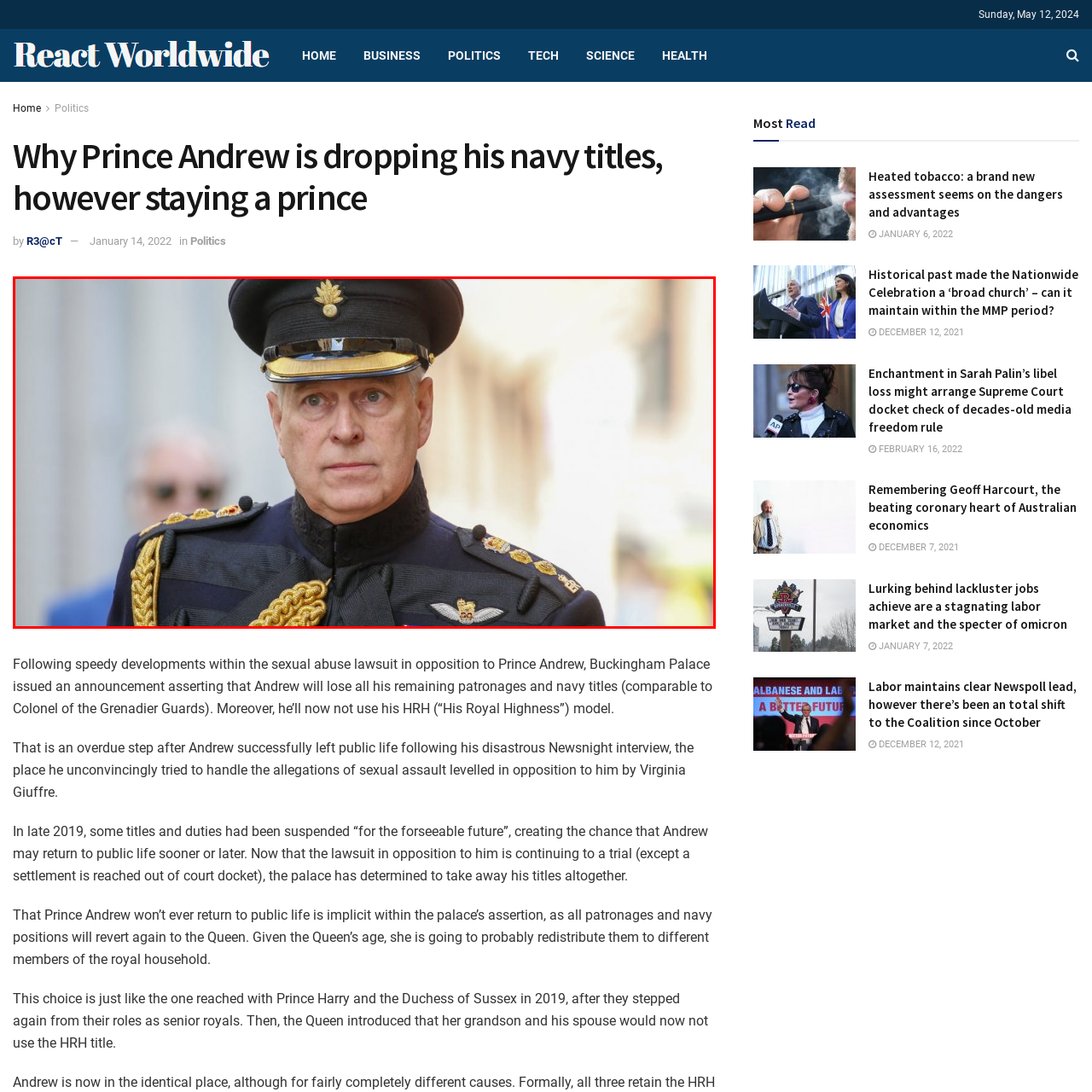What is happening to Prince Andrew's royal duties?
Look at the image within the red bounding box and respond with a single word or phrase.

He is facing significant changes